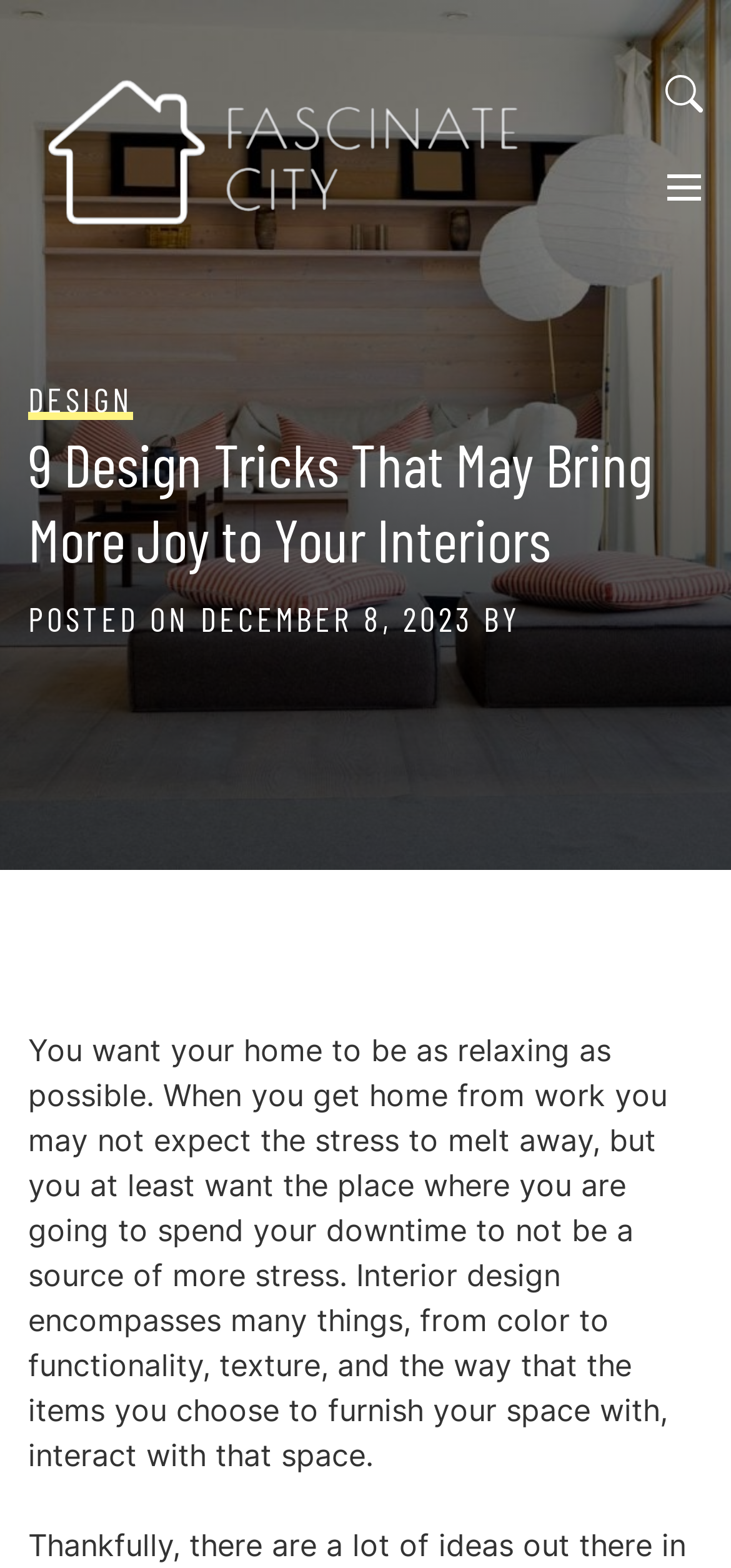Use a single word or phrase to answer the following:
What is the main topic of the article?

Interior design